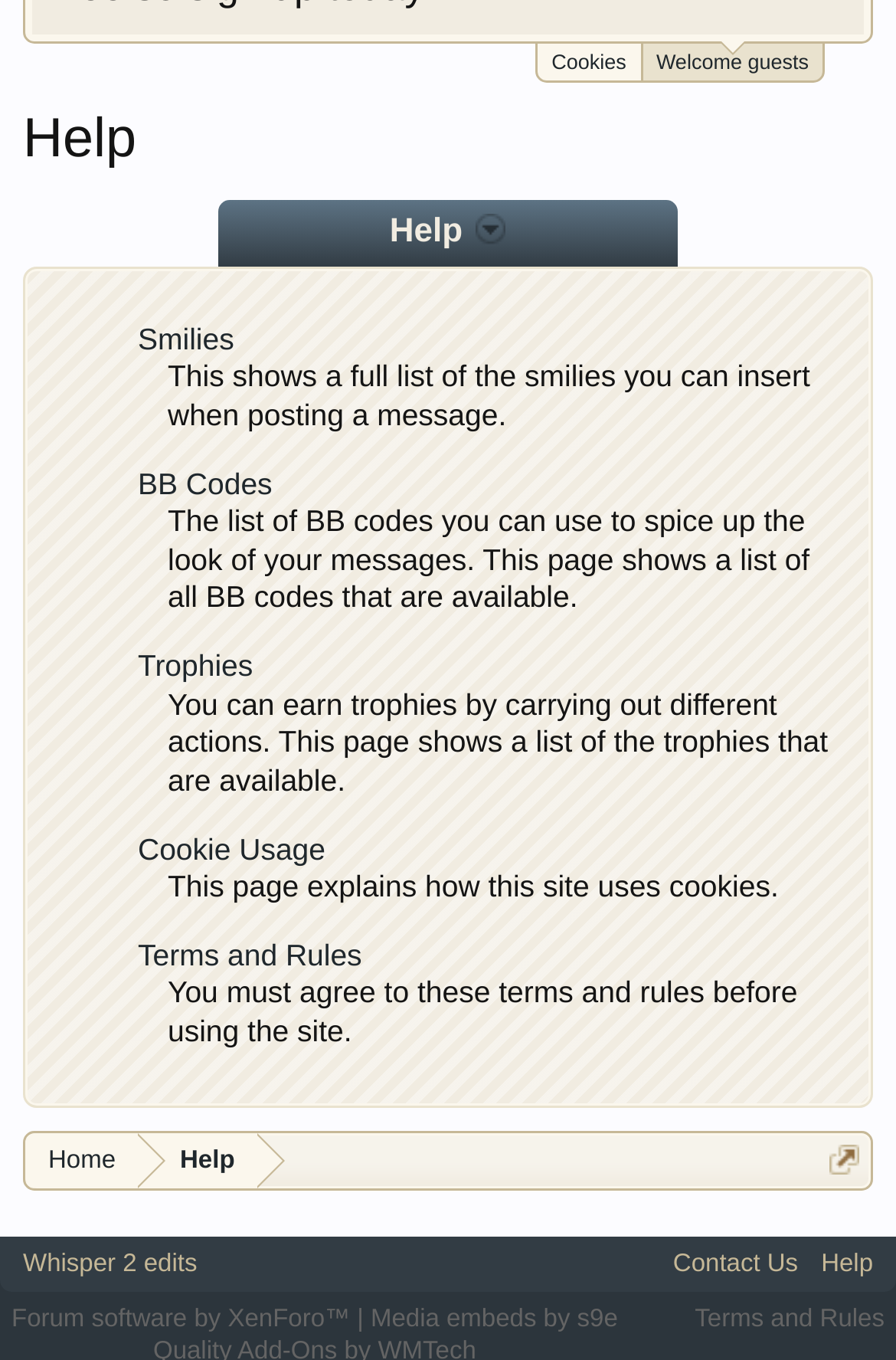For the following element description, predict the bounding box coordinates in the format (top-left x, top-left y, bottom-right x, bottom-right y). All values should be floating point numbers between 0 and 1. Description: parent_node: Home title="Open quick navigation"

[0.926, 0.841, 0.959, 0.863]